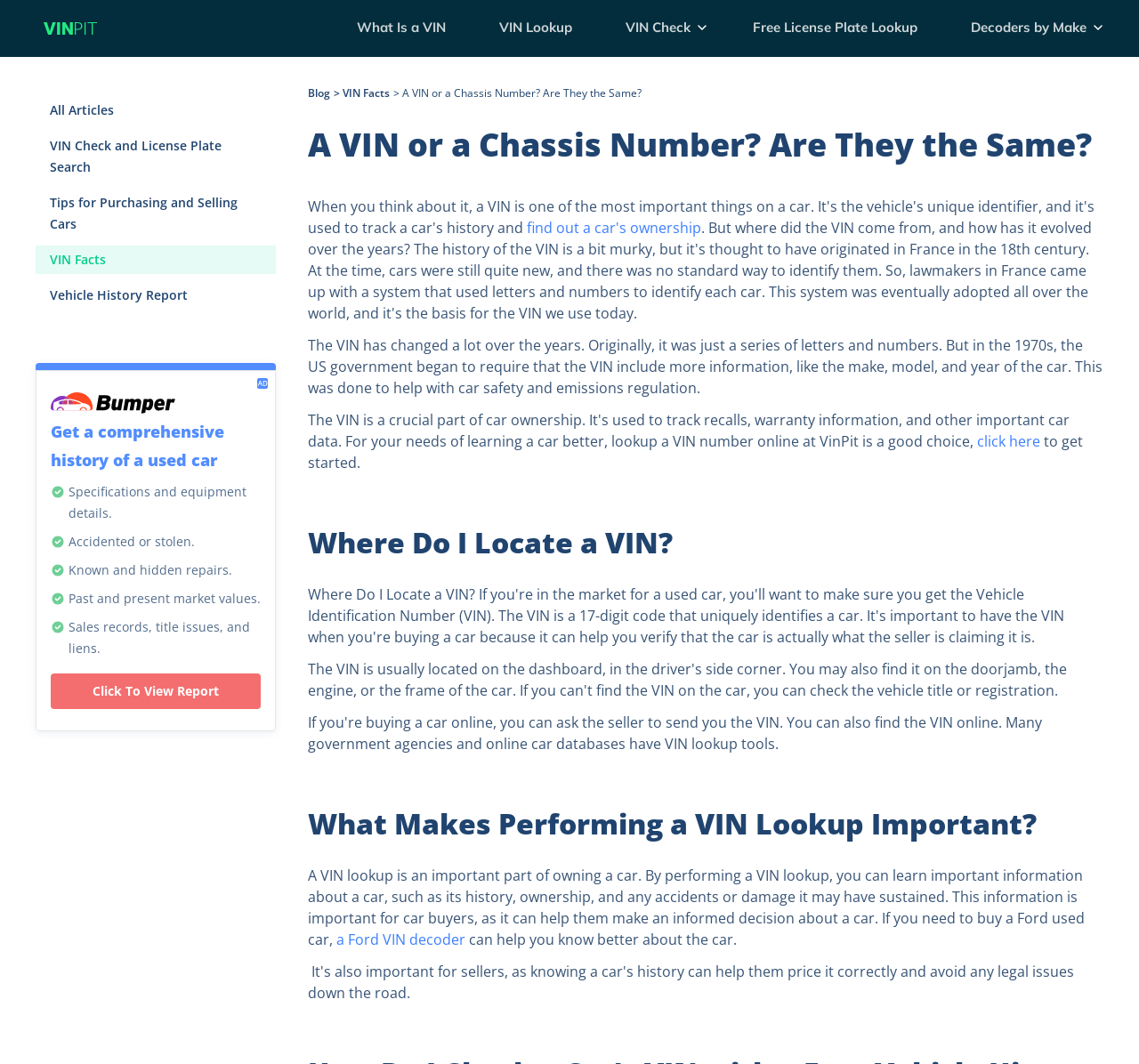For the following element description, predict the bounding box coordinates in the format (top-left x, top-left y, bottom-right x, bottom-right y). All values should be floating point numbers between 0 and 1. Description: What Is a VIN

[0.313, 0.01, 0.391, 0.044]